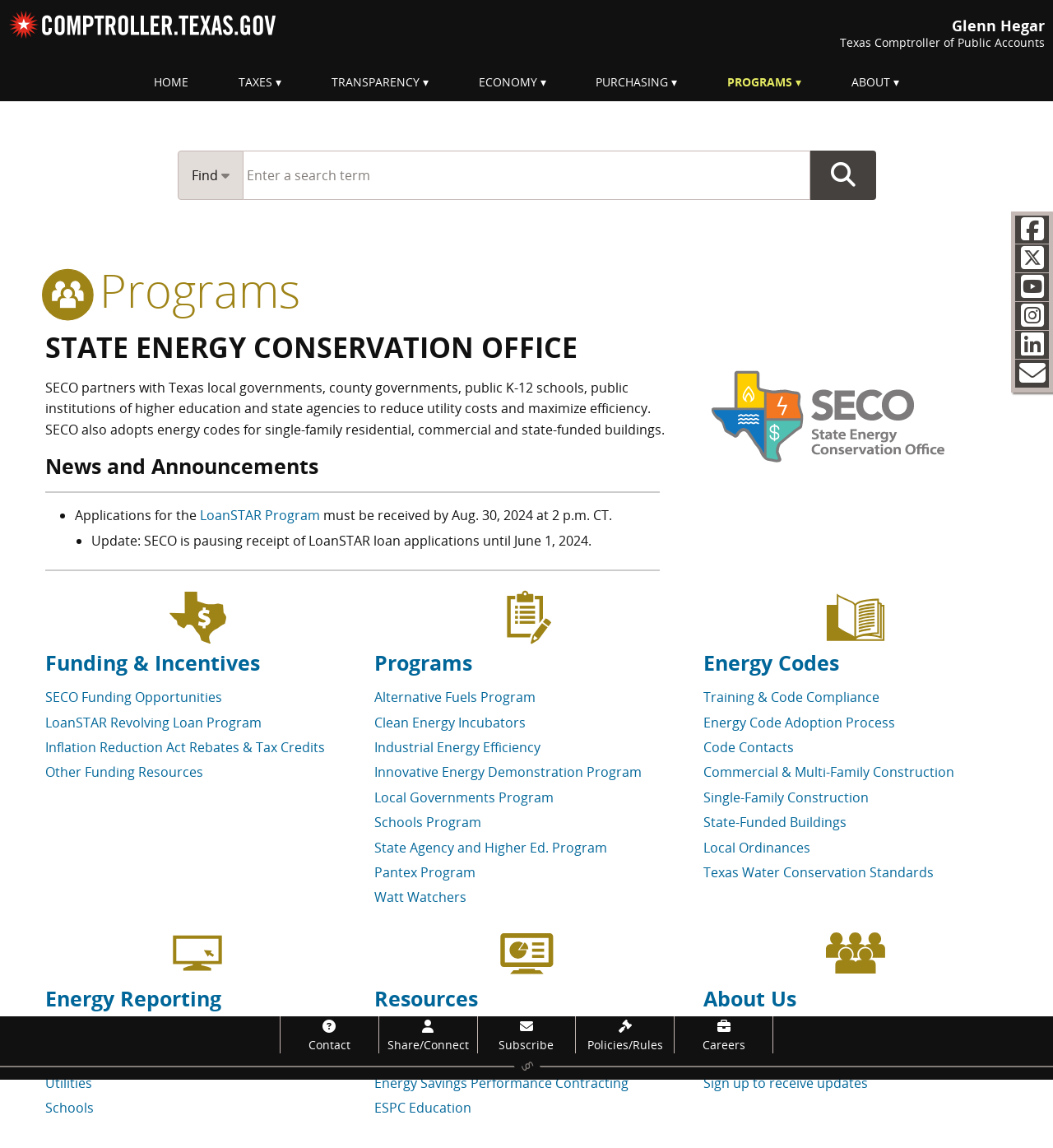Based on the image, provide a detailed response to the question:
What is the name of the Texas official?

I found the answer by looking at the StaticText element with the text 'Glenn Hegar' at coordinates [0.904, 0.014, 0.992, 0.031]. This text is likely to be the name of a Texas official.